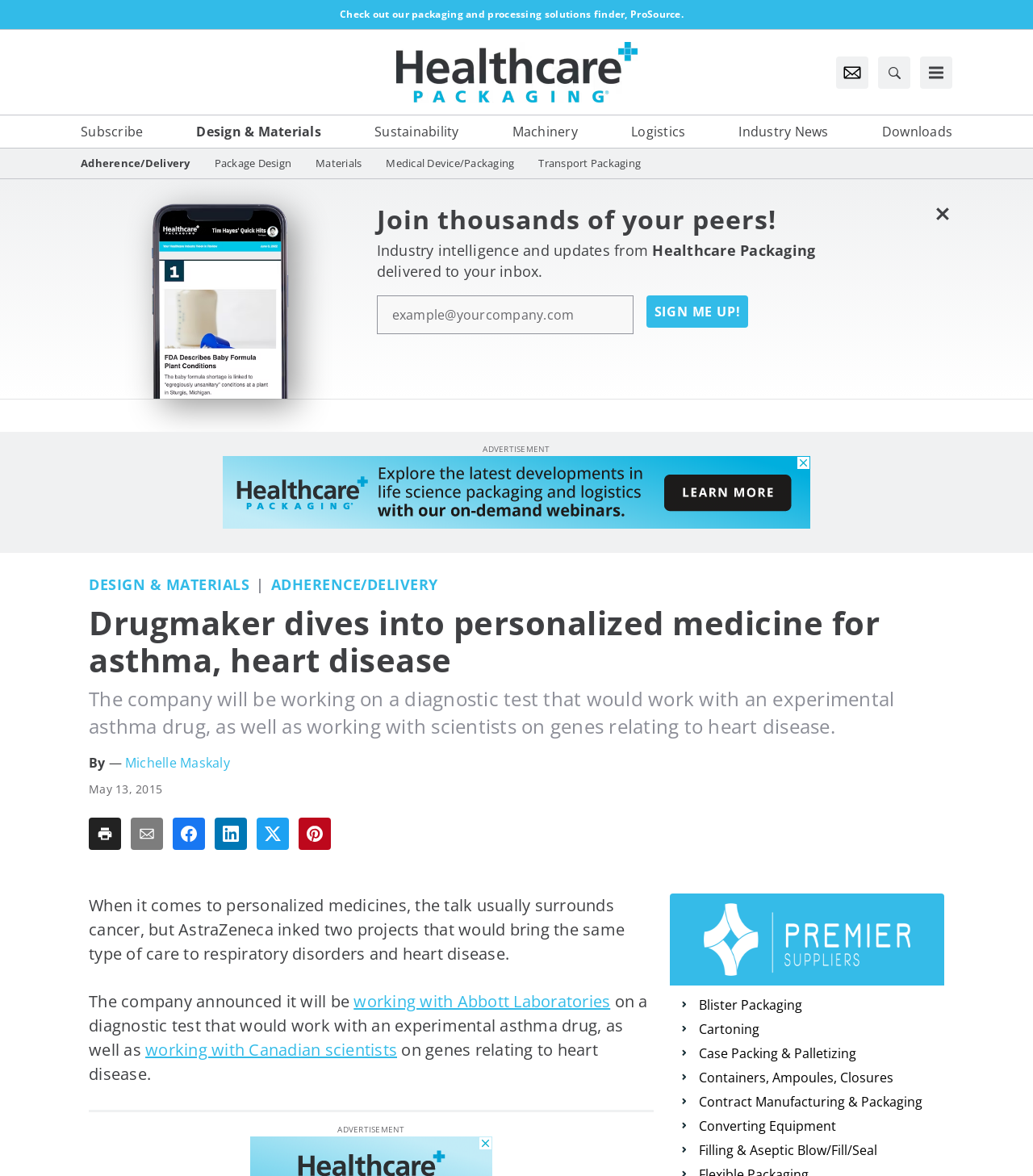Can you find the bounding box coordinates of the area I should click to execute the following instruction: "Share the article to Facebook"?

[0.167, 0.696, 0.198, 0.723]